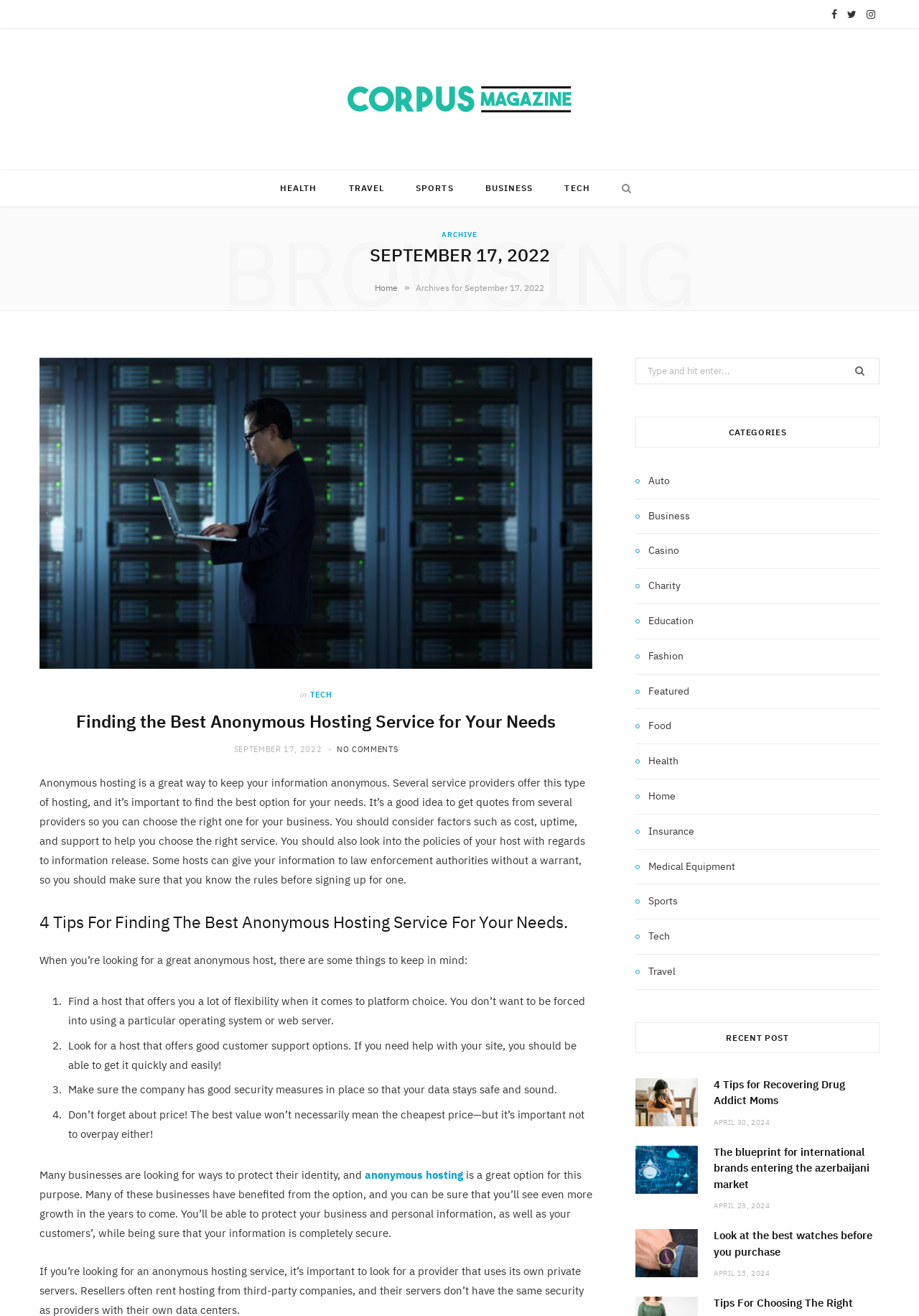Please identify the bounding box coordinates of where to click in order to follow the instruction: "Click on the 'Home' link".

None